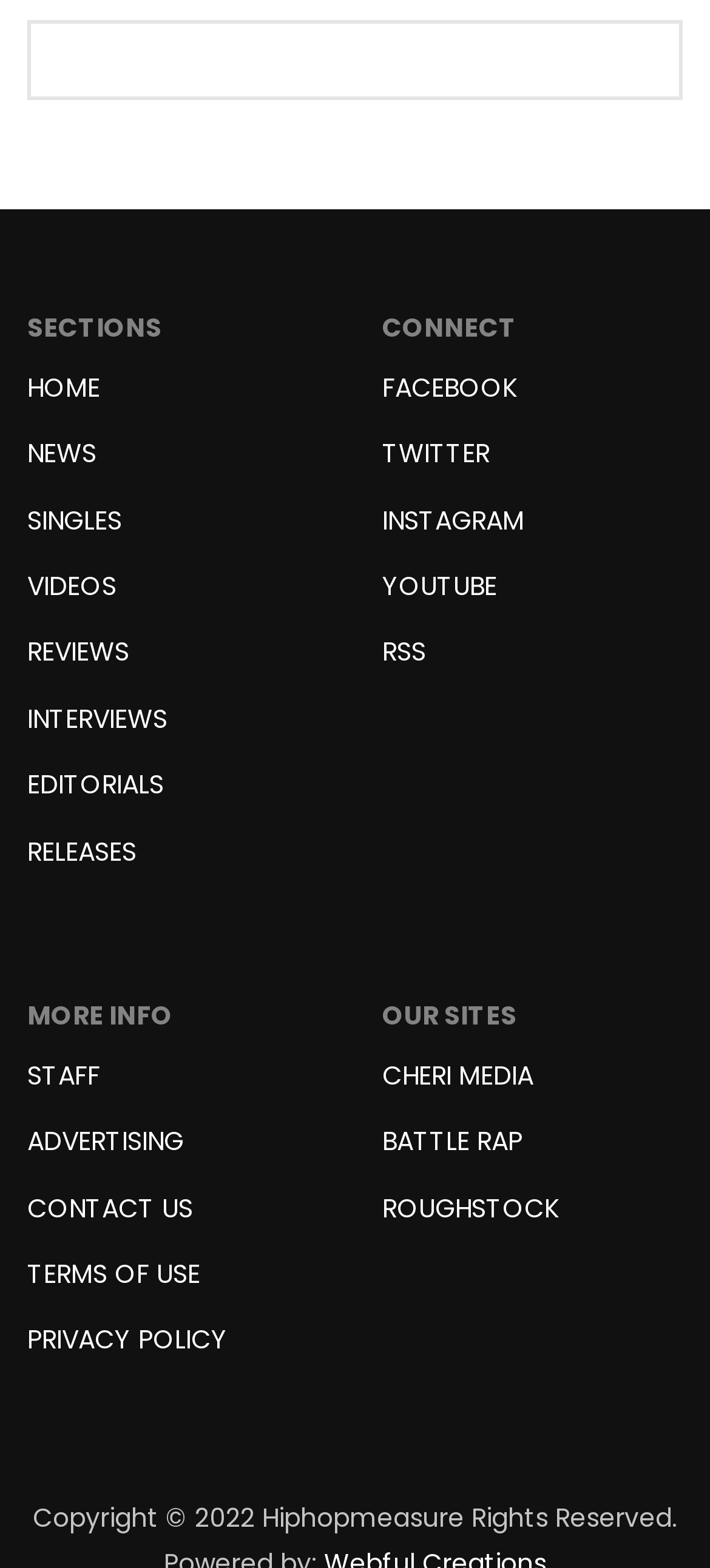Respond to the question below with a single word or phrase: What is the first site listed under 'OUR SITES'?

CHERI MEDIA